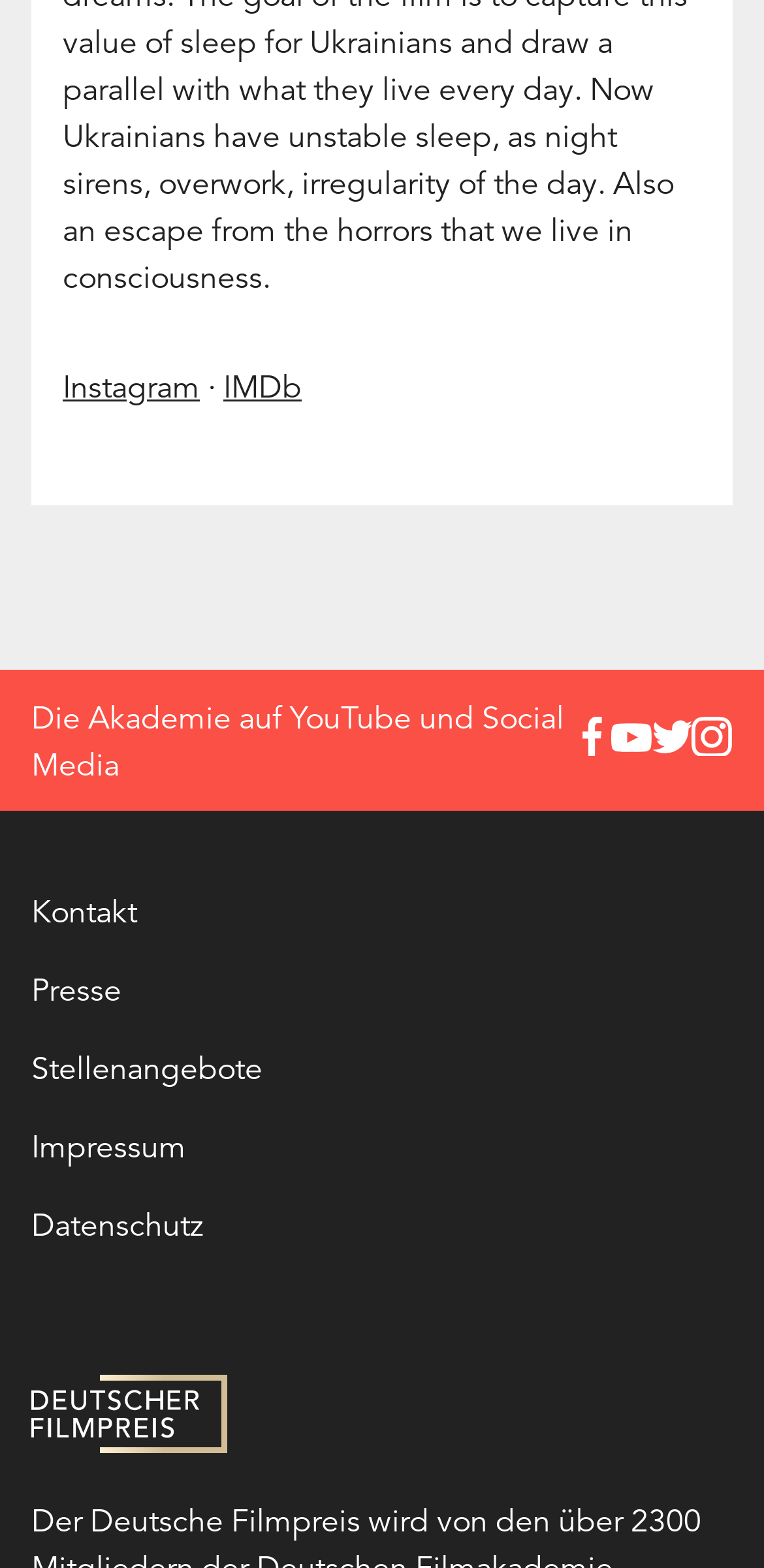Identify the bounding box coordinates of the specific part of the webpage to click to complete this instruction: "Visit Deutsche Filmakademie on Facebook".

[0.748, 0.457, 0.8, 0.487]